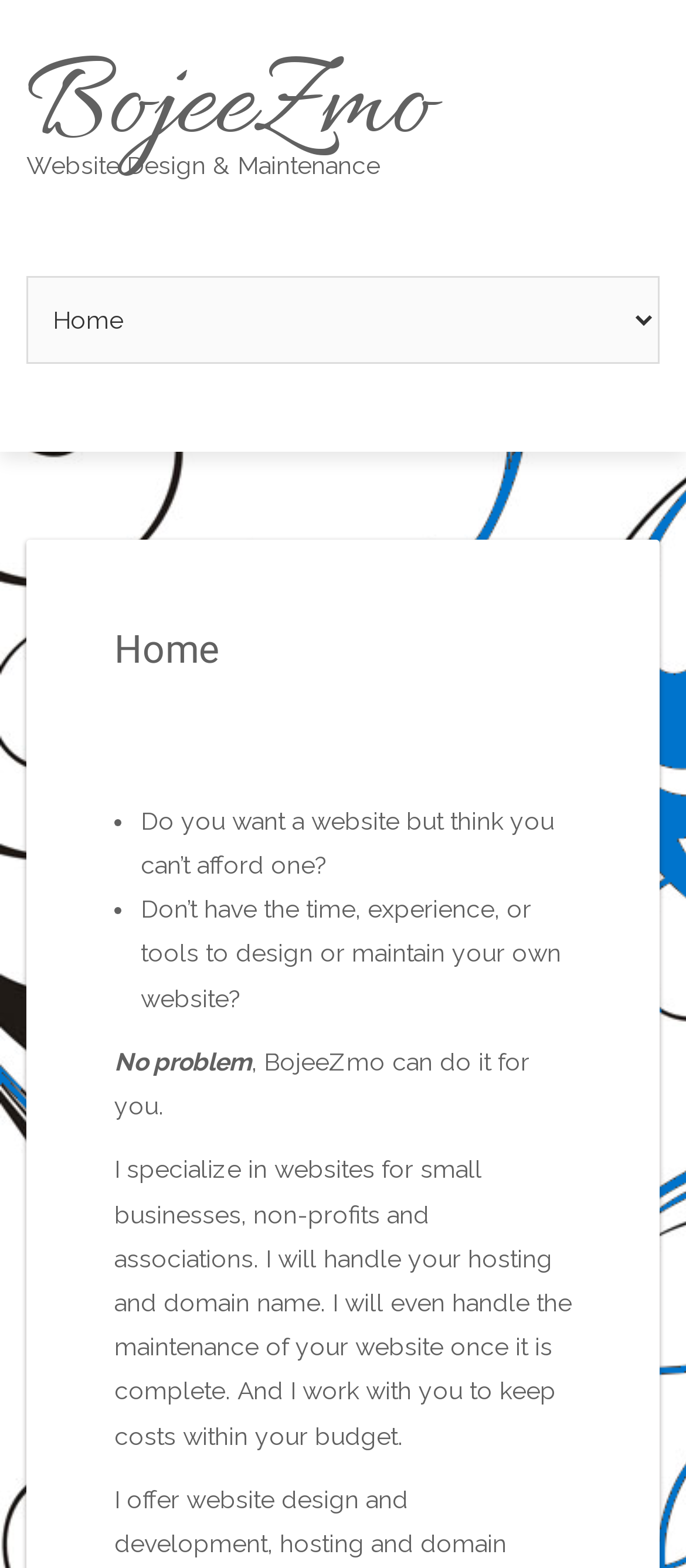What is the role of BojeeZmo in website creation?
Please give a well-detailed answer to the question.

From the text 'I will handle your hosting and domain name. I will even handle the maintenance of your website once it is complete.' and the overall context of the webpage, it is clear that BojeeZmo takes on the role of designing and maintaining websites for its clients.